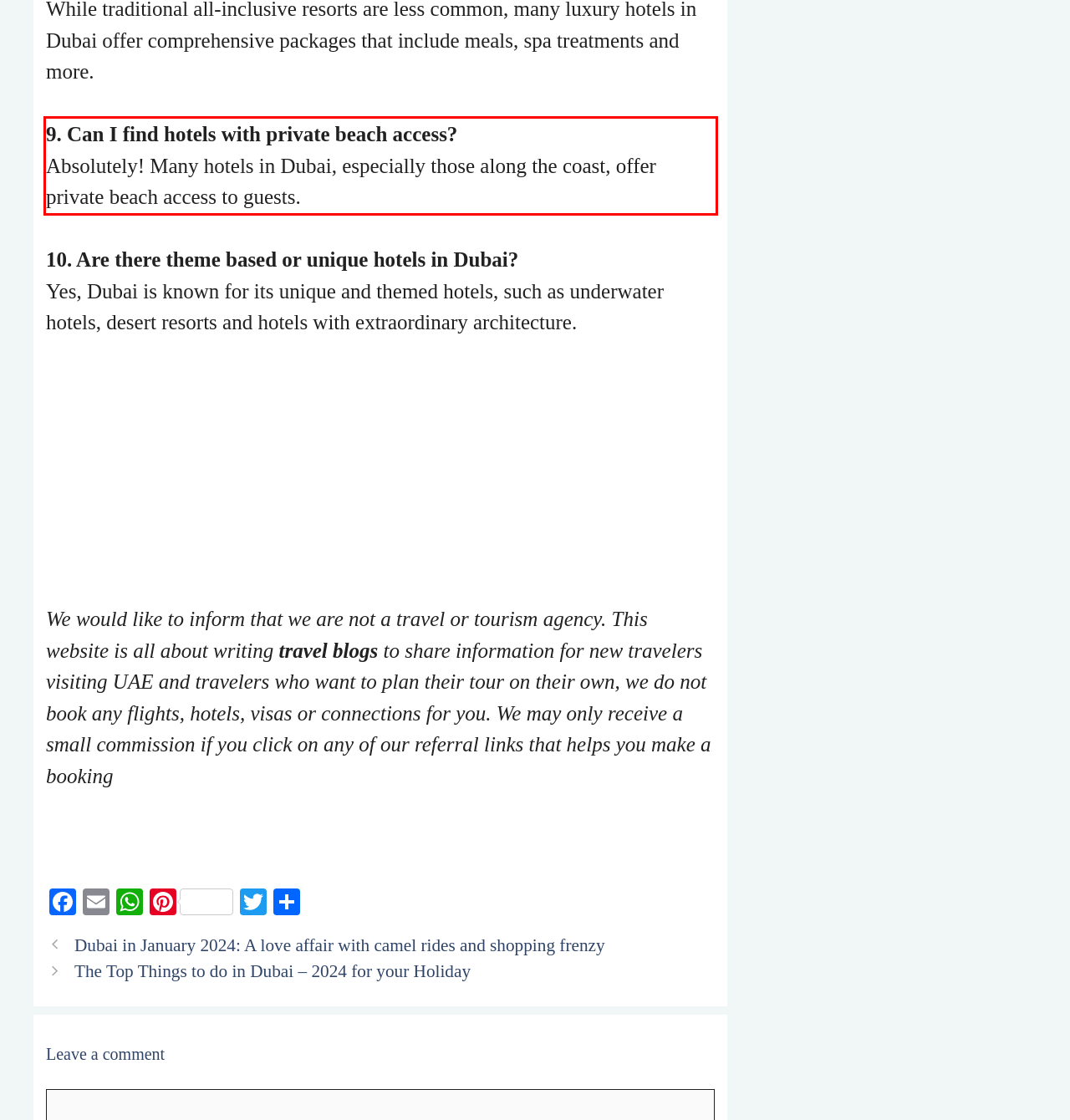Examine the screenshot of the webpage, locate the red bounding box, and generate the text contained within it.

9. Can I find hotels with private beach access? Absolutely! Many hotels in Dubai, especially those along the coast, offer private beach access to guests.